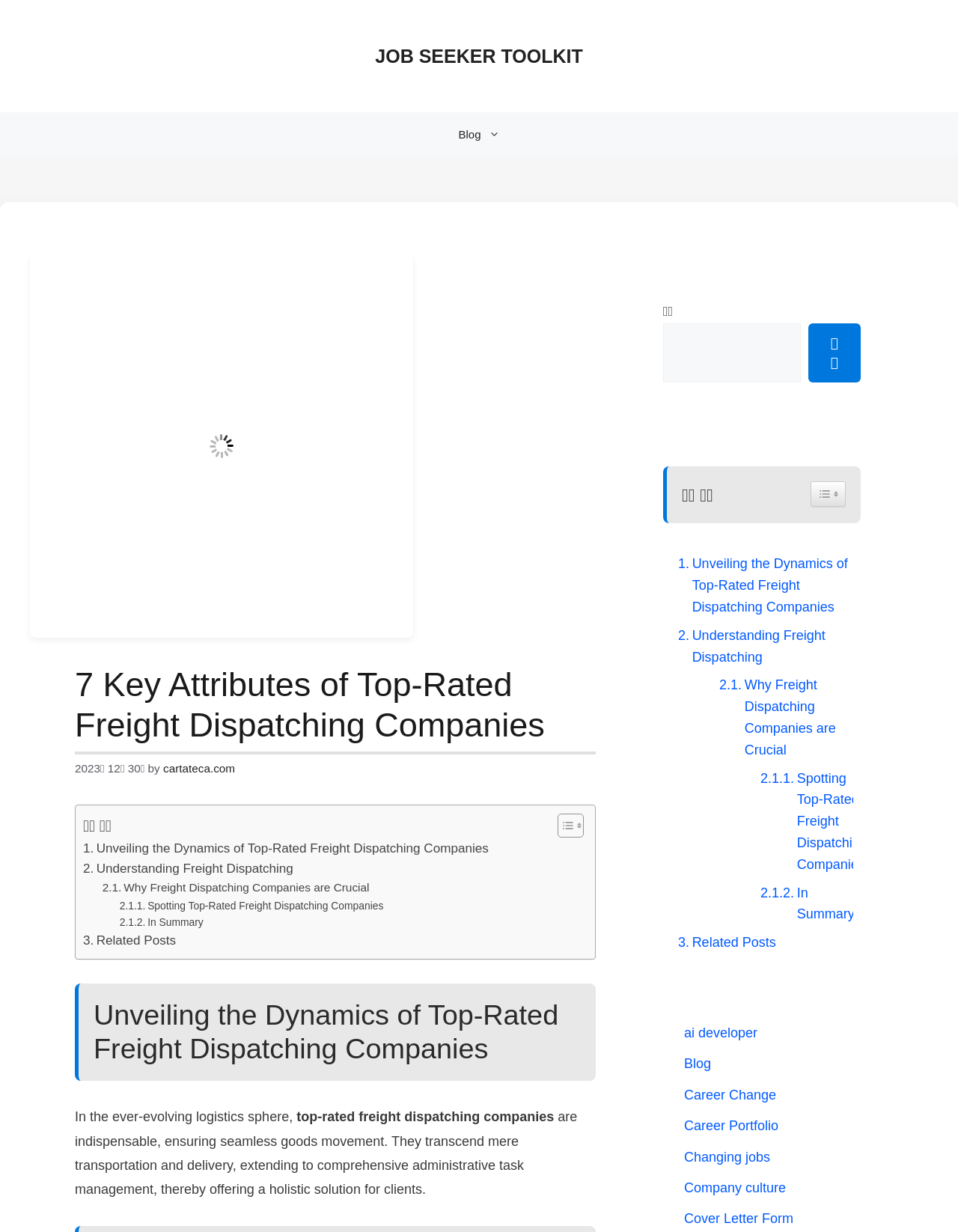Give a one-word or short phrase answer to the question: 
What is the purpose of top-rated freight dispatching companies?

Seamless goods movement